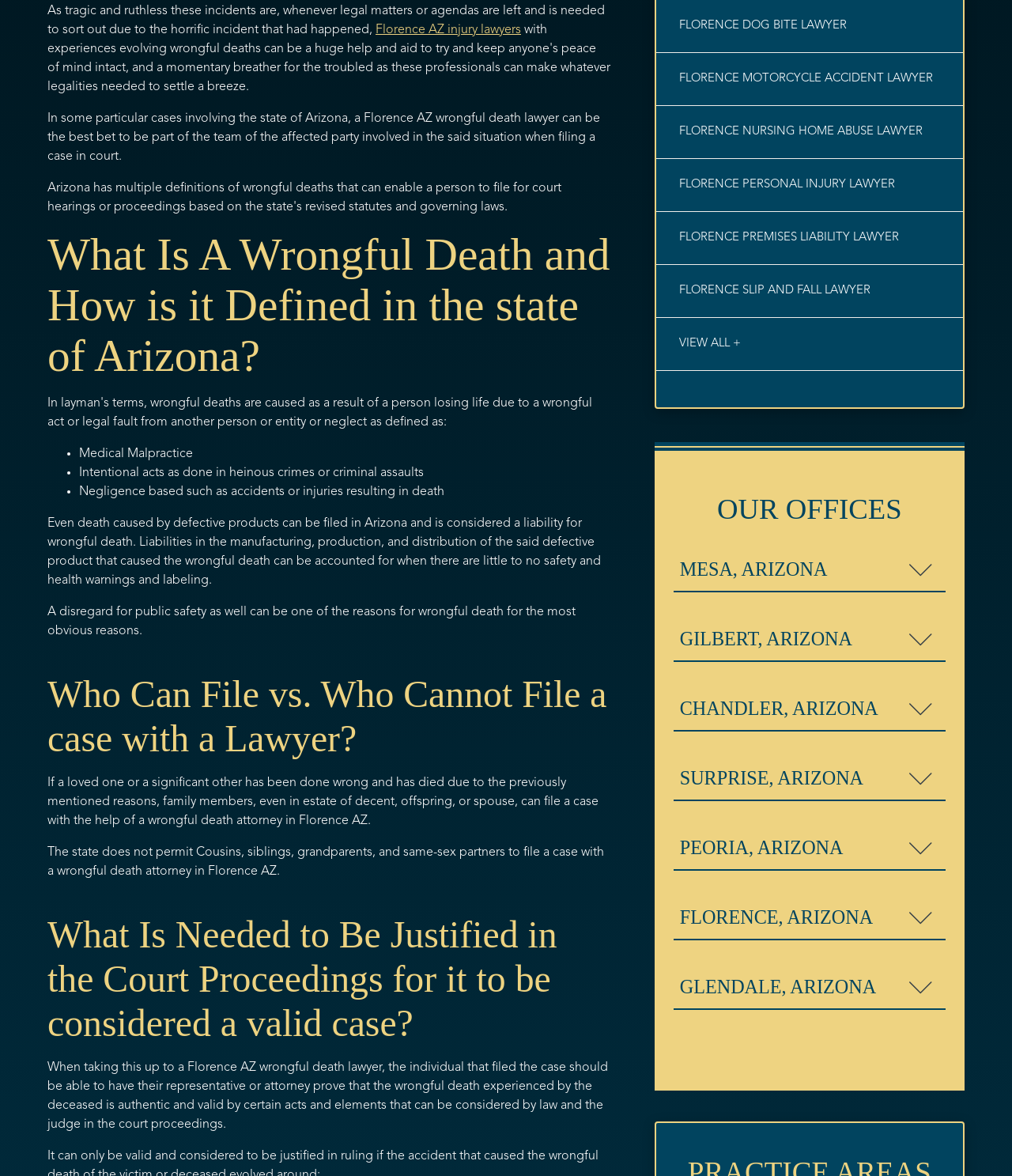Show me the bounding box coordinates of the clickable region to achieve the task as per the instruction: "View all lawyers".

[0.648, 0.27, 0.952, 0.315]